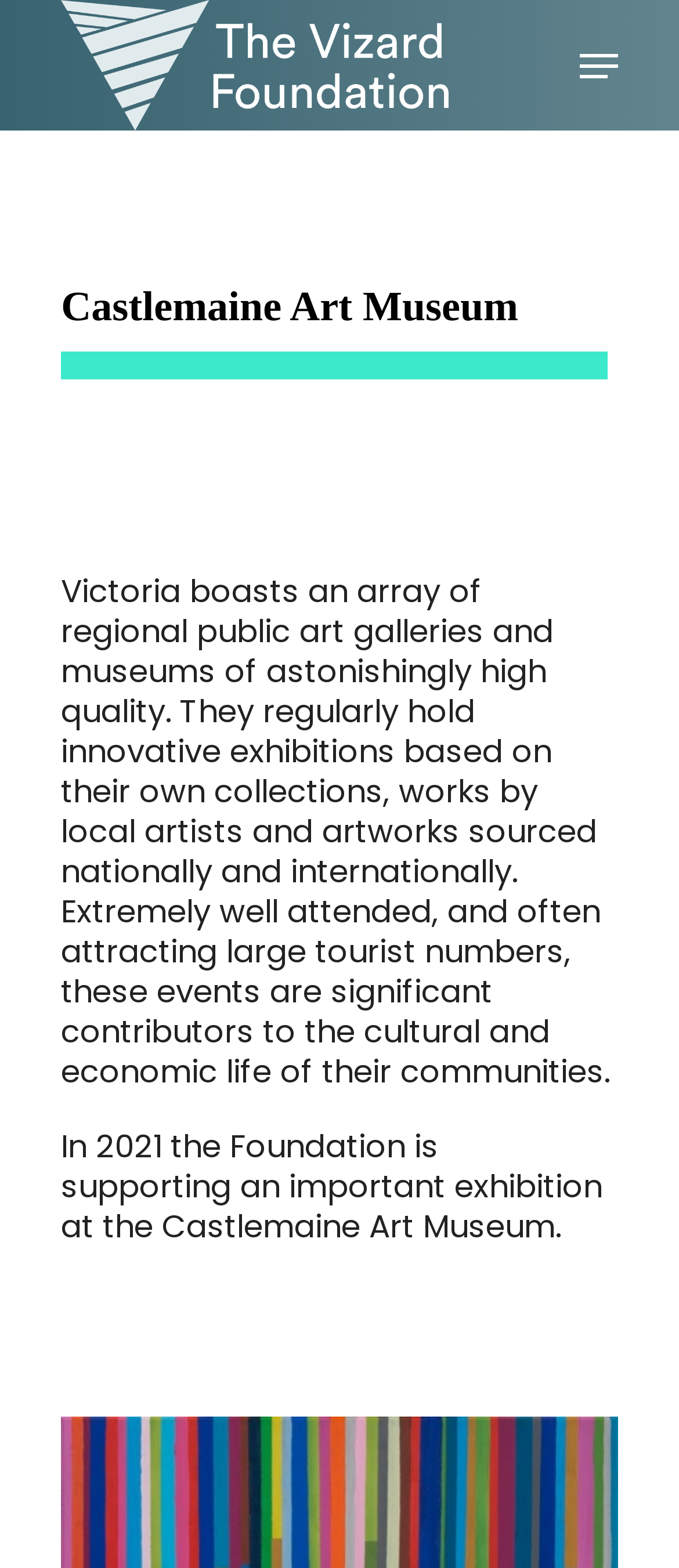Please identify the bounding box coordinates of the element I should click to complete this instruction: 'Click on the 'TELEVISION' link'. The coordinates should be given as four float numbers between 0 and 1, like this: [left, top, right, bottom].

None